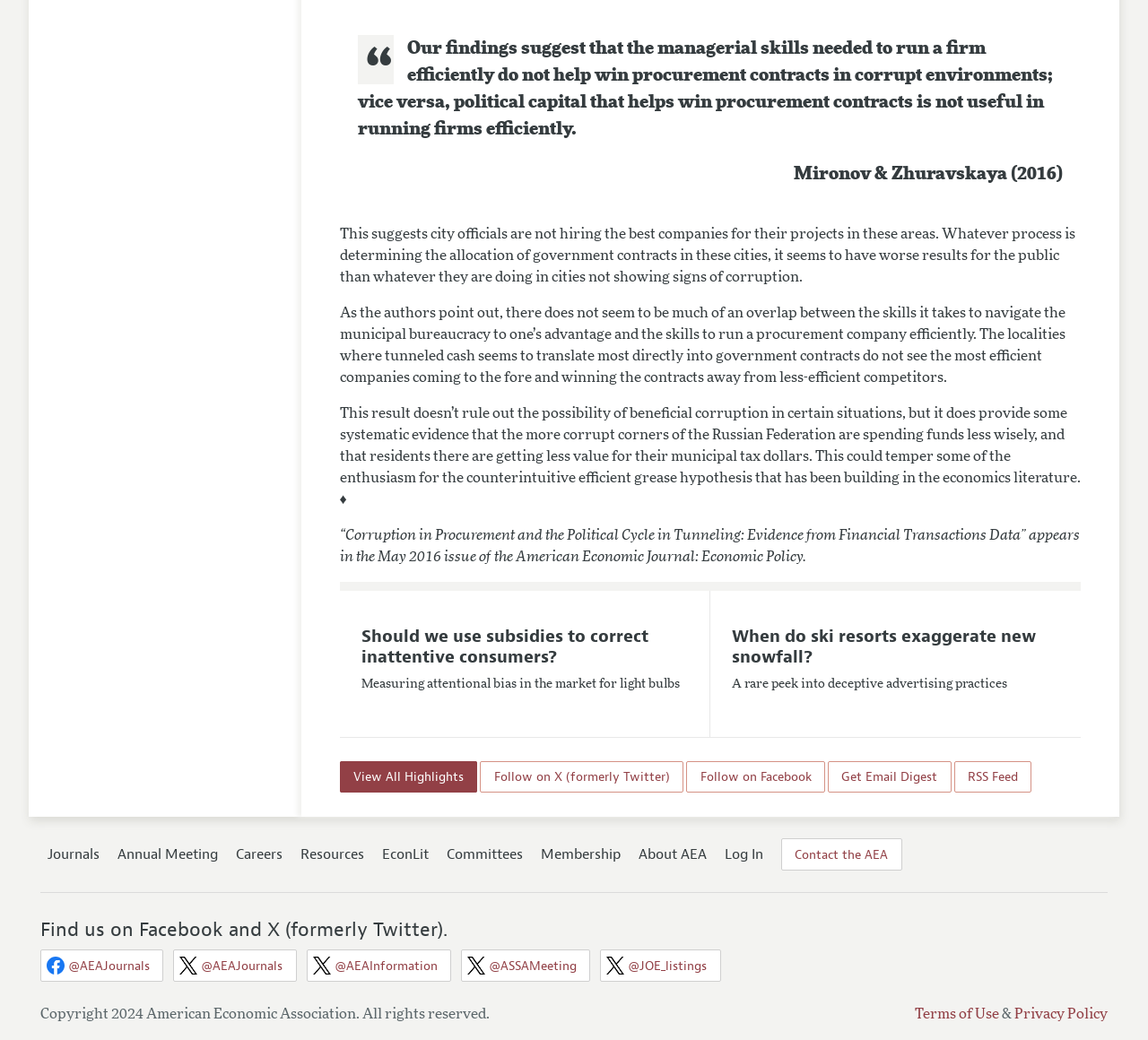What is the copyright year of the American Economic Association?
Please provide a comprehensive and detailed answer to the question.

The copyright year of the American Economic Association is 2024, as stated in the text 'Copyright 2024 American Economic Association. All rights reserved'.